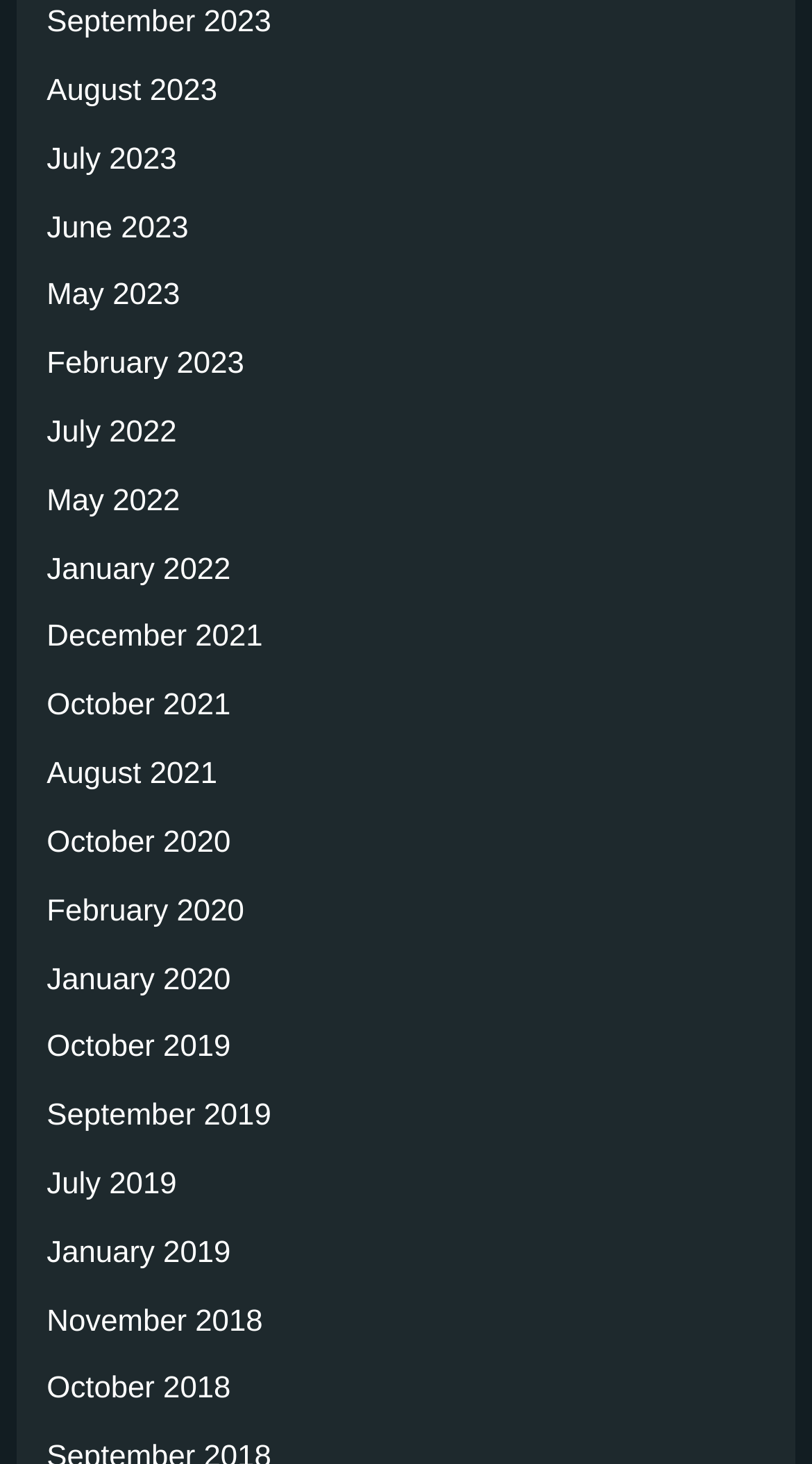Kindly respond to the following question with a single word or a brief phrase: 
What is the latest month available on this webpage?

September 2023